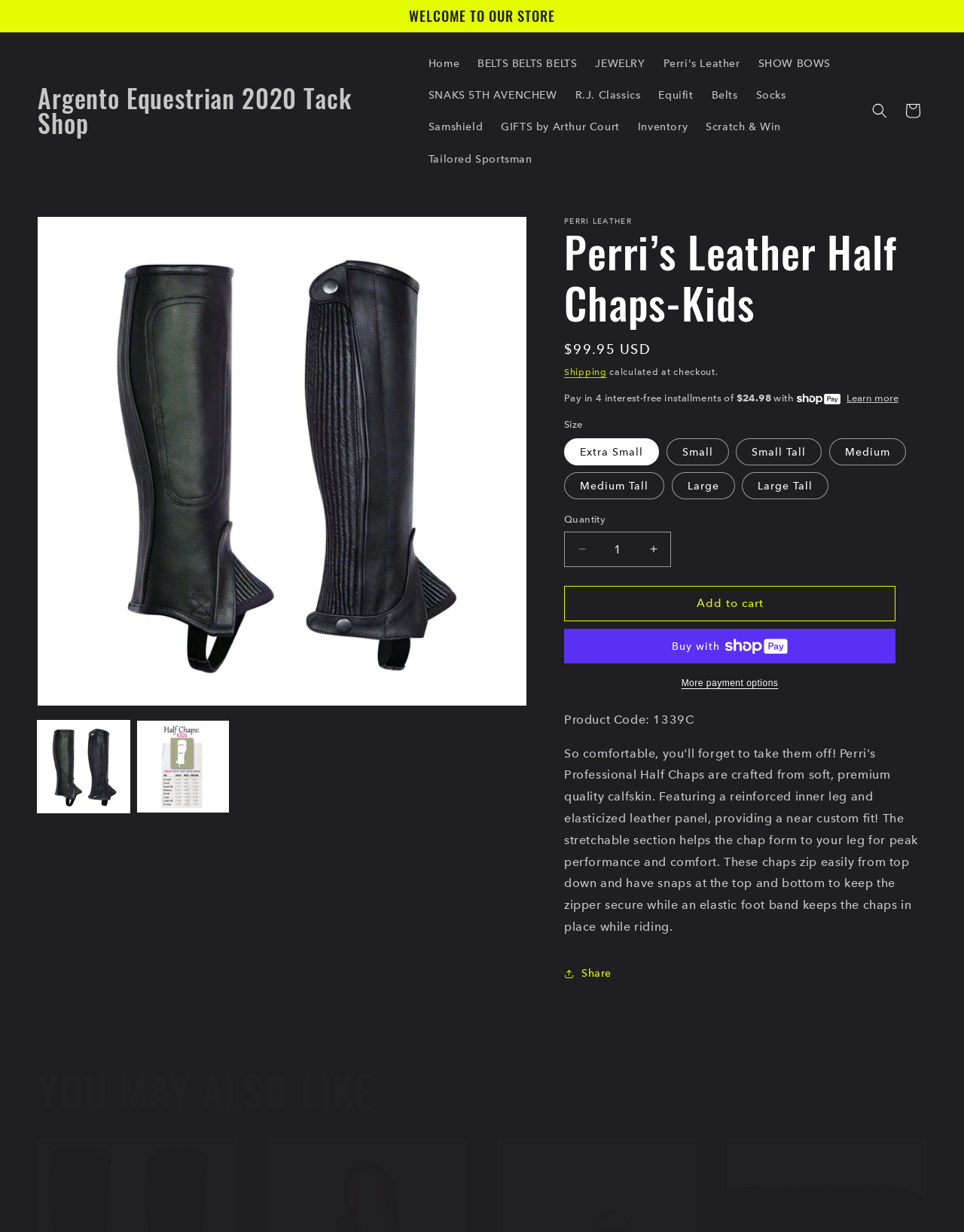Generate a detailed explanation of the webpage's features and information.

This webpage is an e-commerce product page for Perri's Leather Half Chaps-Kids. At the top, there is an announcement section with a heading "WELCOME TO OUR STORE". Below it, there is a navigation menu with links to various categories such as "Home", "BELTS BELTS BELTS", "JEWELRY", and more.

On the left side, there is a search button and a cart link. Next to it, there is a product gallery section with two images of the product, Perri's Leather Half Chaps-Kids. Above the images, there is a link to skip to product information.

The product information section is divided into several parts. At the top, there is a product title "Perri's Leather Half Chaps-Kids" and a regular price of $99.95 USD. Below it, there is a shipping information section with a link to calculate shipping costs. Next to it, there is a section promoting payment in 4 interest-free installments with Shop Pay.

Below the product title, there is a size selection section with radio buttons for different sizes, including Extra Small, Small, Small Tall, and more. Next to it, there is a quantity selection section with buttons to decrease or increase the quantity and a spin button to input the desired quantity.

There are two call-to-action buttons: "Add to cart" and "Buy now with ShopPay". Below them, there is a section with more payment options. The product code "1339C" is displayed below the payment options.

At the bottom of the page, there is a section with a heading "YOU MAY ALSO LIKE", which suggests other products that the customer might be interested in.